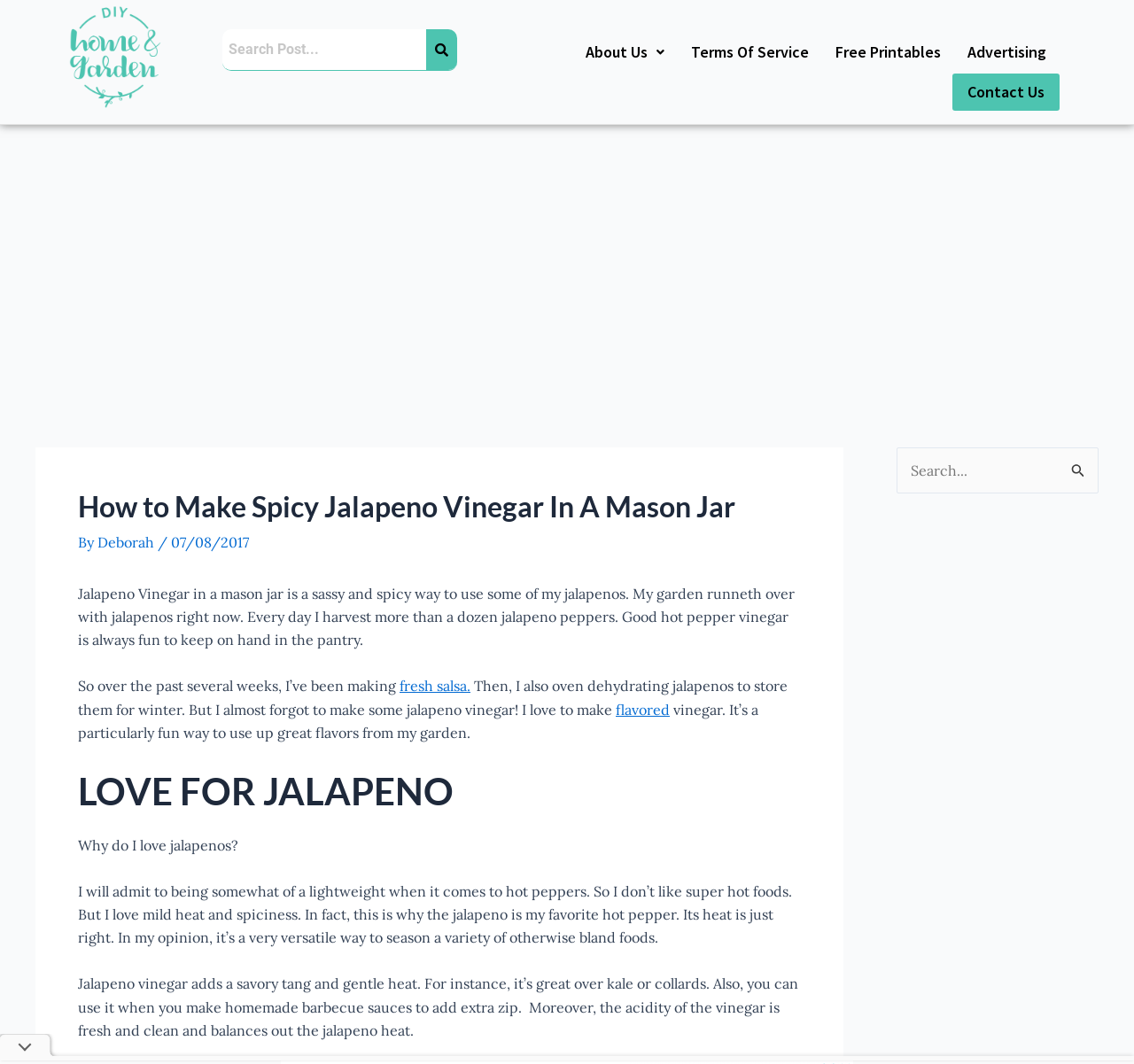Pinpoint the bounding box coordinates of the area that must be clicked to complete this instruction: "Click on About Us".

[0.505, 0.029, 0.598, 0.069]